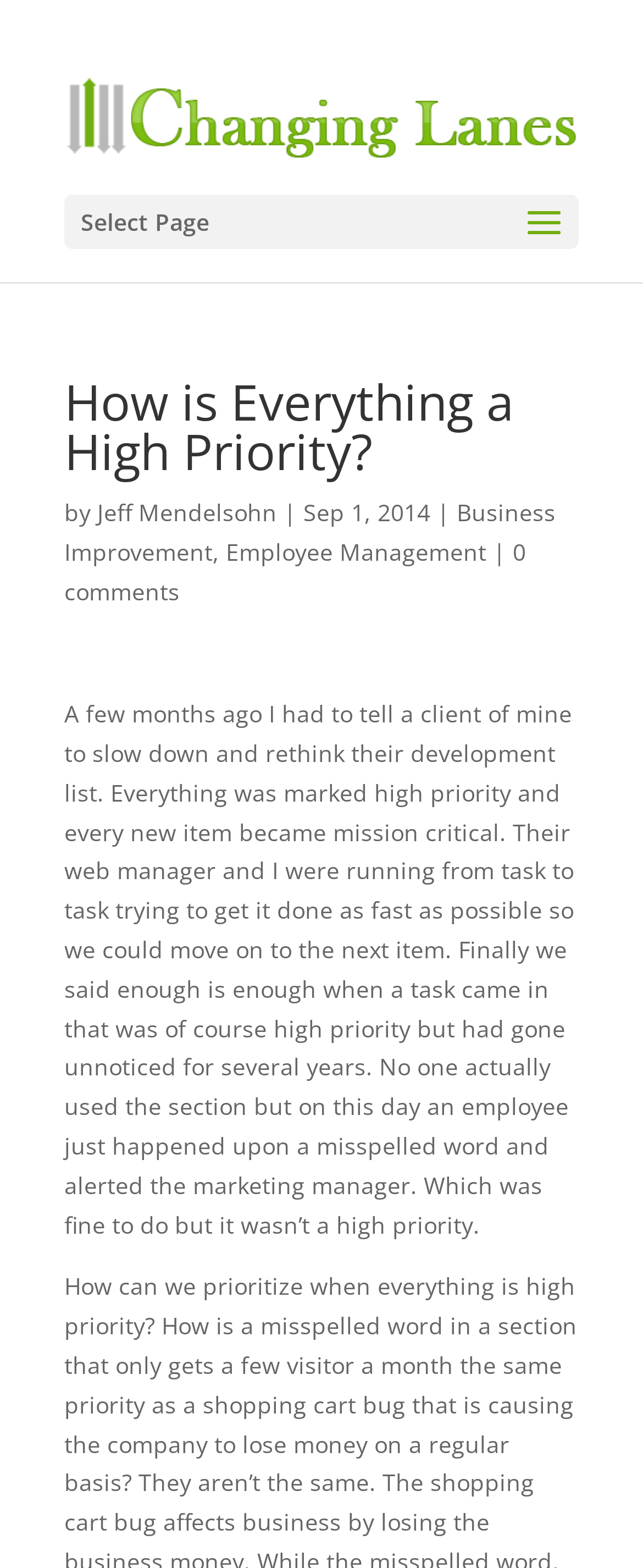Provide a short, one-word or phrase answer to the question below:
How many links are in the article?

4